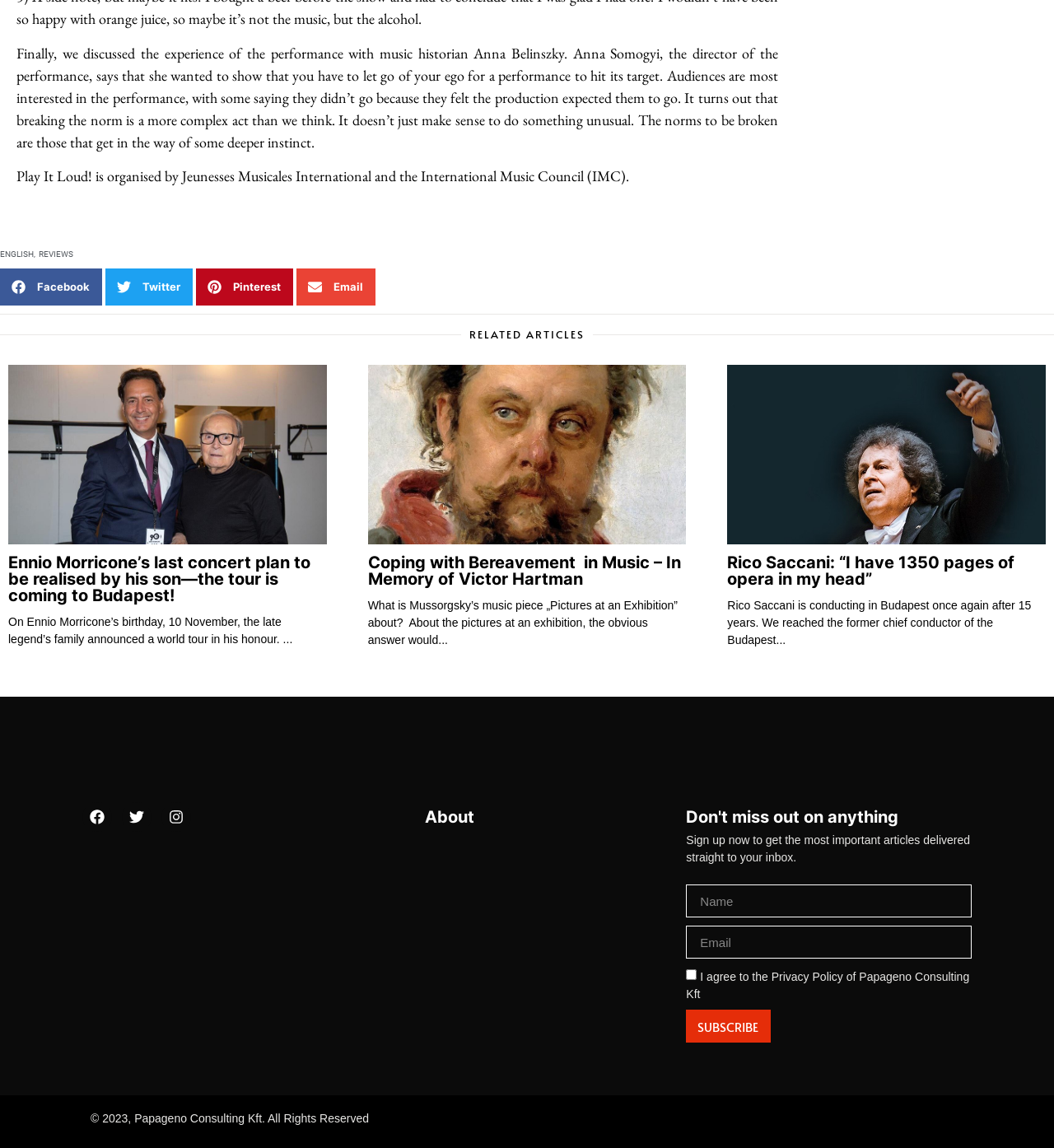How many social media links are at the bottom of the page?
Provide an in-depth and detailed answer to the question.

I counted the number of social media links at the bottom of the page by looking at the links labeled 'Facebook', 'Twitter', and 'Instagram'. These links are located near the bottom of the page and are accompanied by icons.